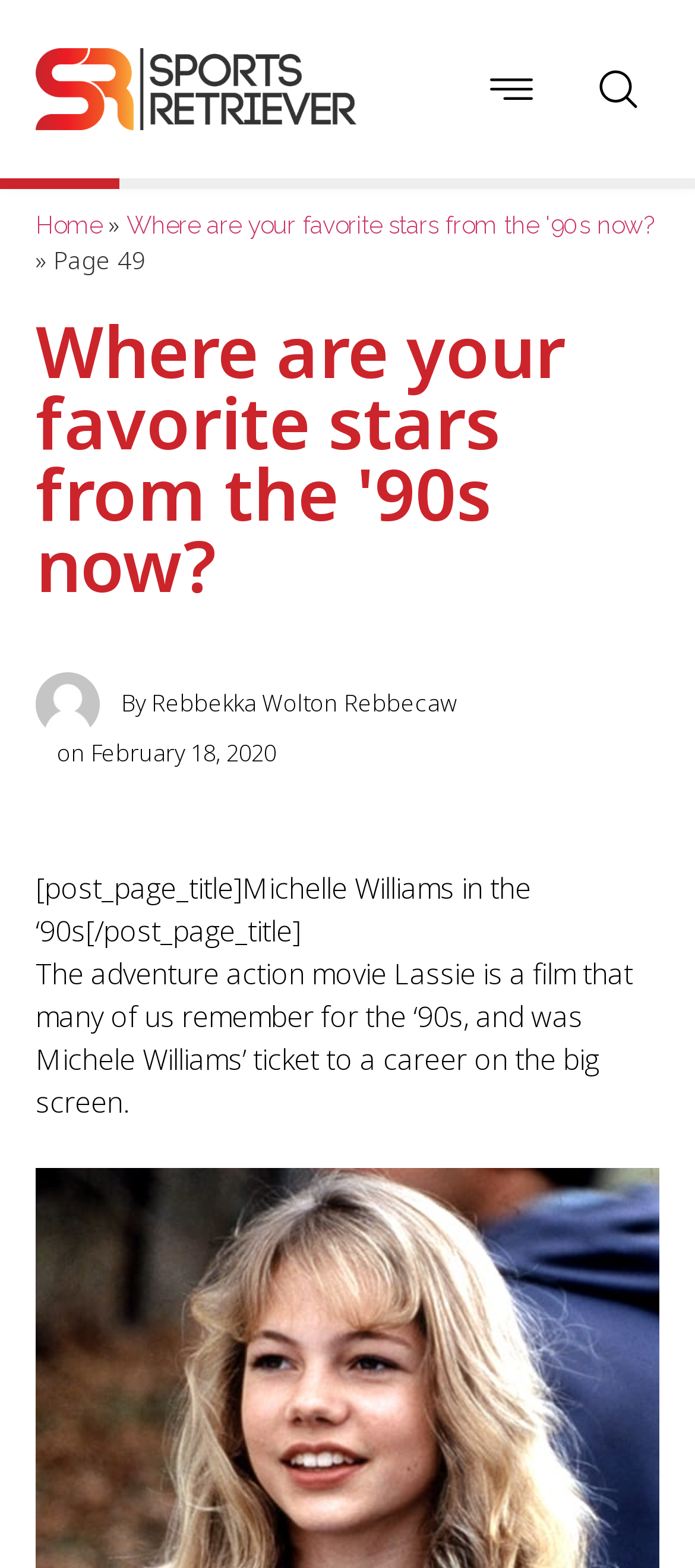Answer the question using only a single word or phrase: 
What is the name of the actress in the picture?

Michelle Williams